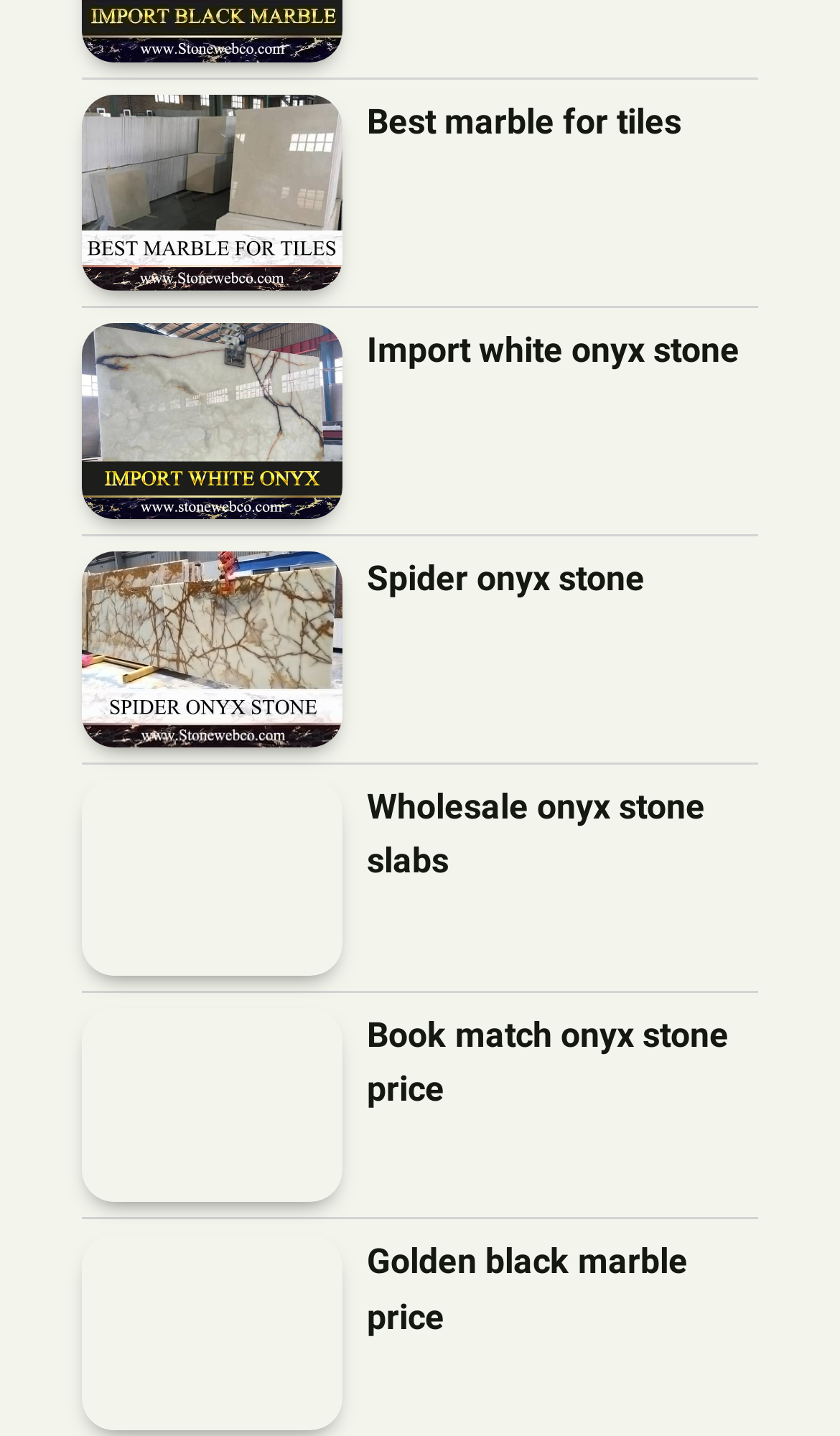Pinpoint the bounding box coordinates of the element to be clicked to execute the instruction: "Explore Wholesale onyx stone slabs".

[0.097, 0.543, 0.408, 0.679]